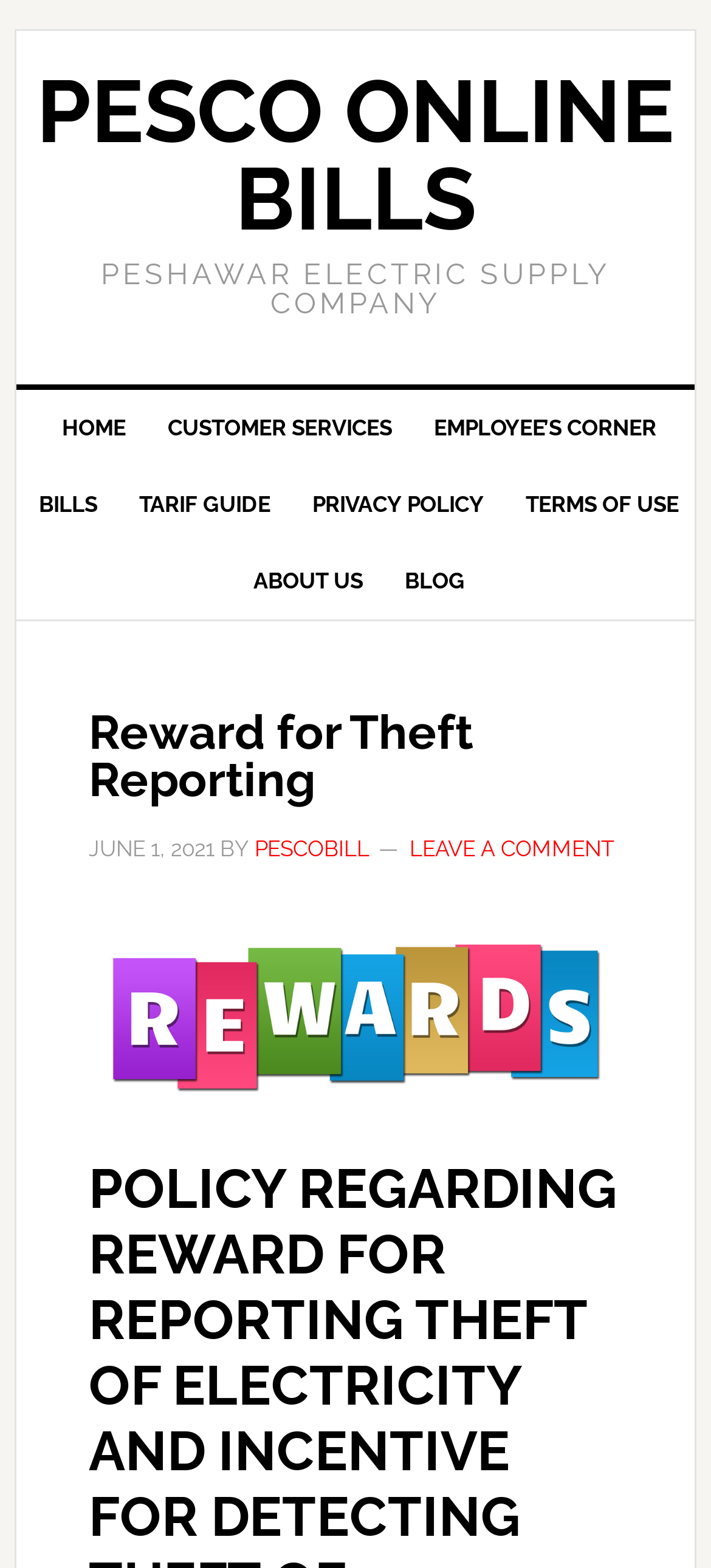Given the following UI element description: "BILLS", find the bounding box coordinates in the webpage screenshot.

[0.024, 0.297, 0.168, 0.346]